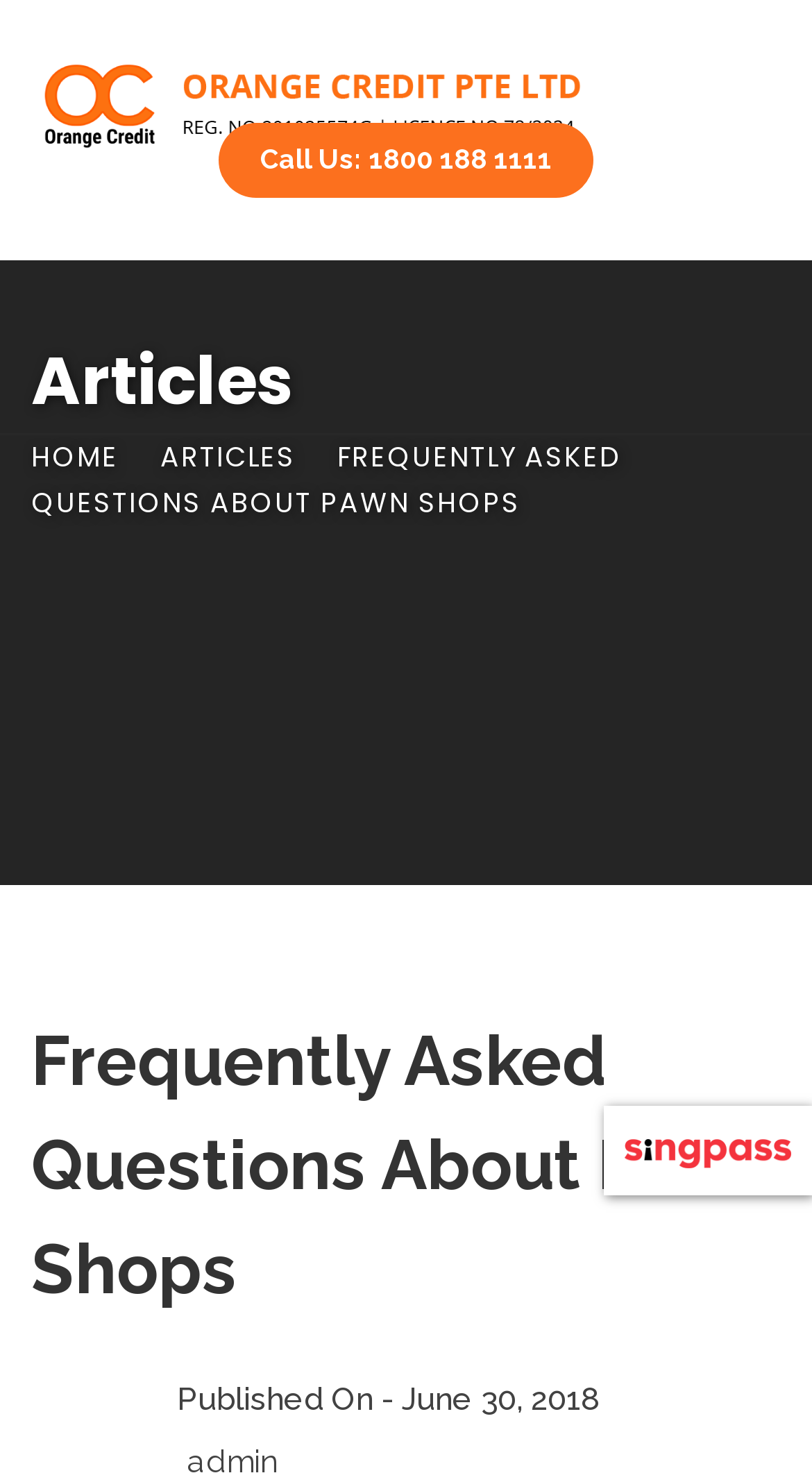Identify the bounding box of the UI component described as: "Call Us: 1800 188 1111".

[0.269, 0.083, 0.731, 0.134]